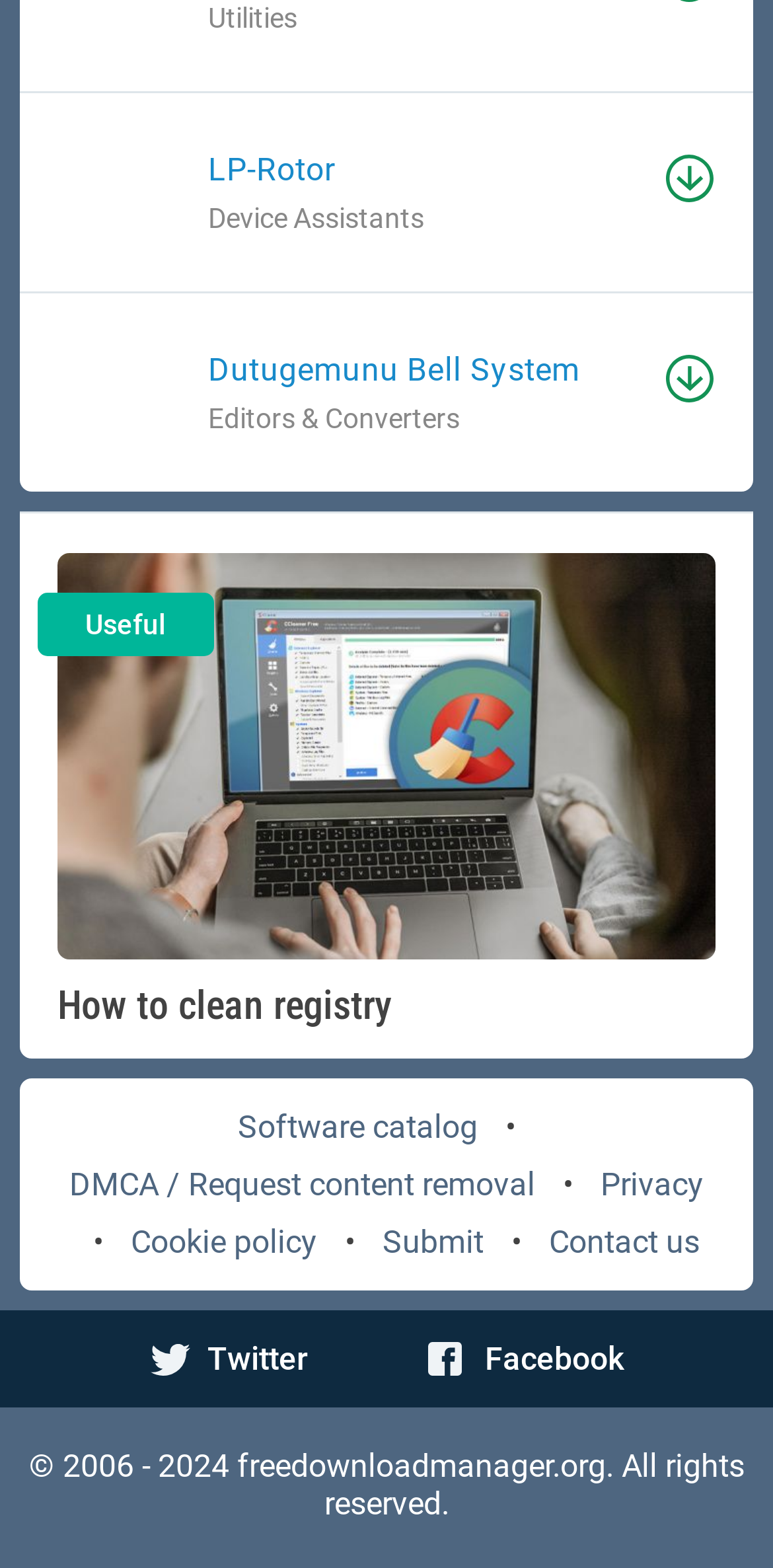Identify the bounding box coordinates of the clickable region required to complete the instruction: "Download LP-Rotor". The coordinates should be given as four float numbers within the range of 0 and 1, i.e., [left, top, right, bottom].

[0.862, 0.099, 0.923, 0.129]